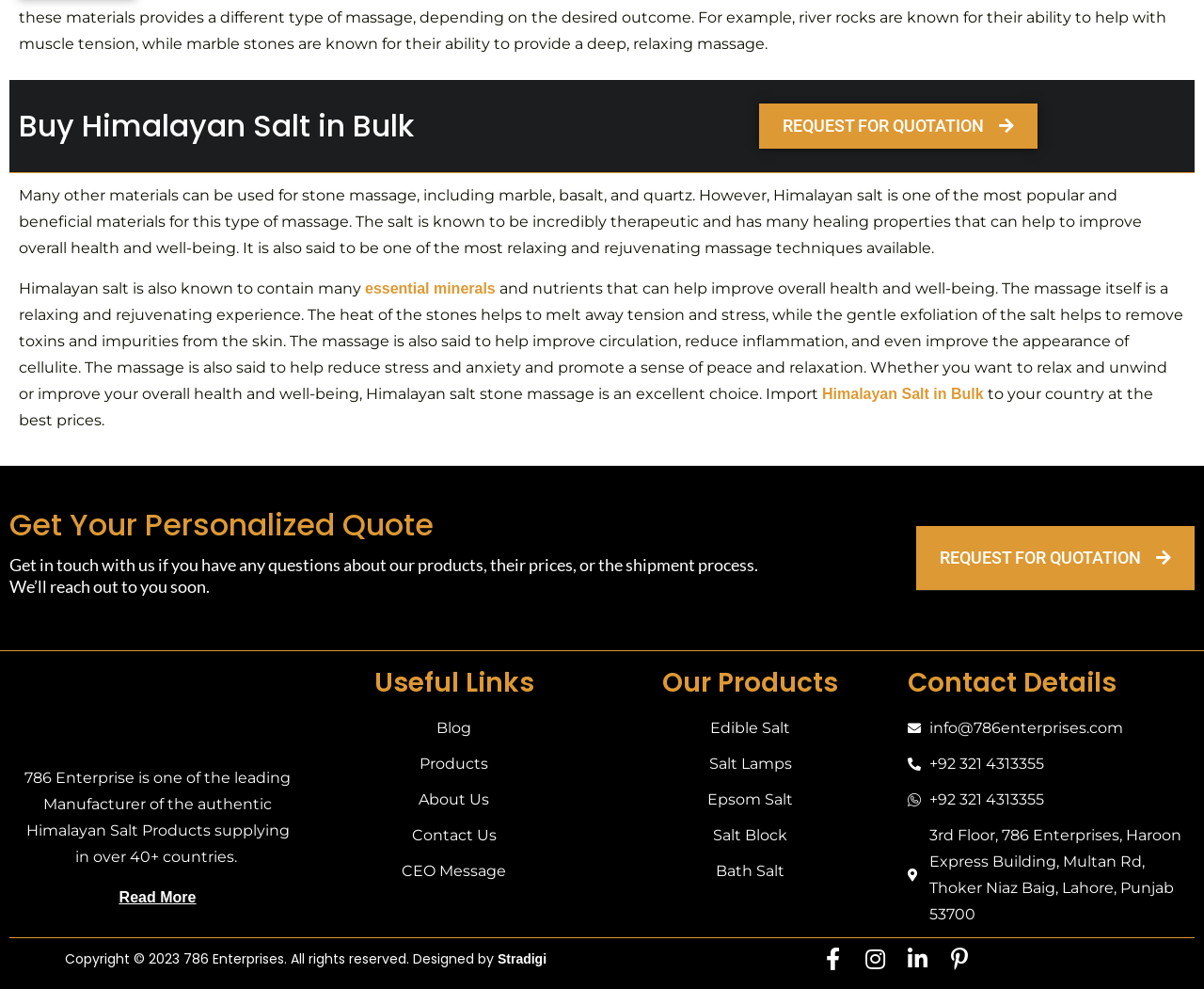Please find the bounding box coordinates for the clickable element needed to perform this instruction: "Get a quote for Himalayan Salt in Bulk".

[0.683, 0.39, 0.817, 0.406]